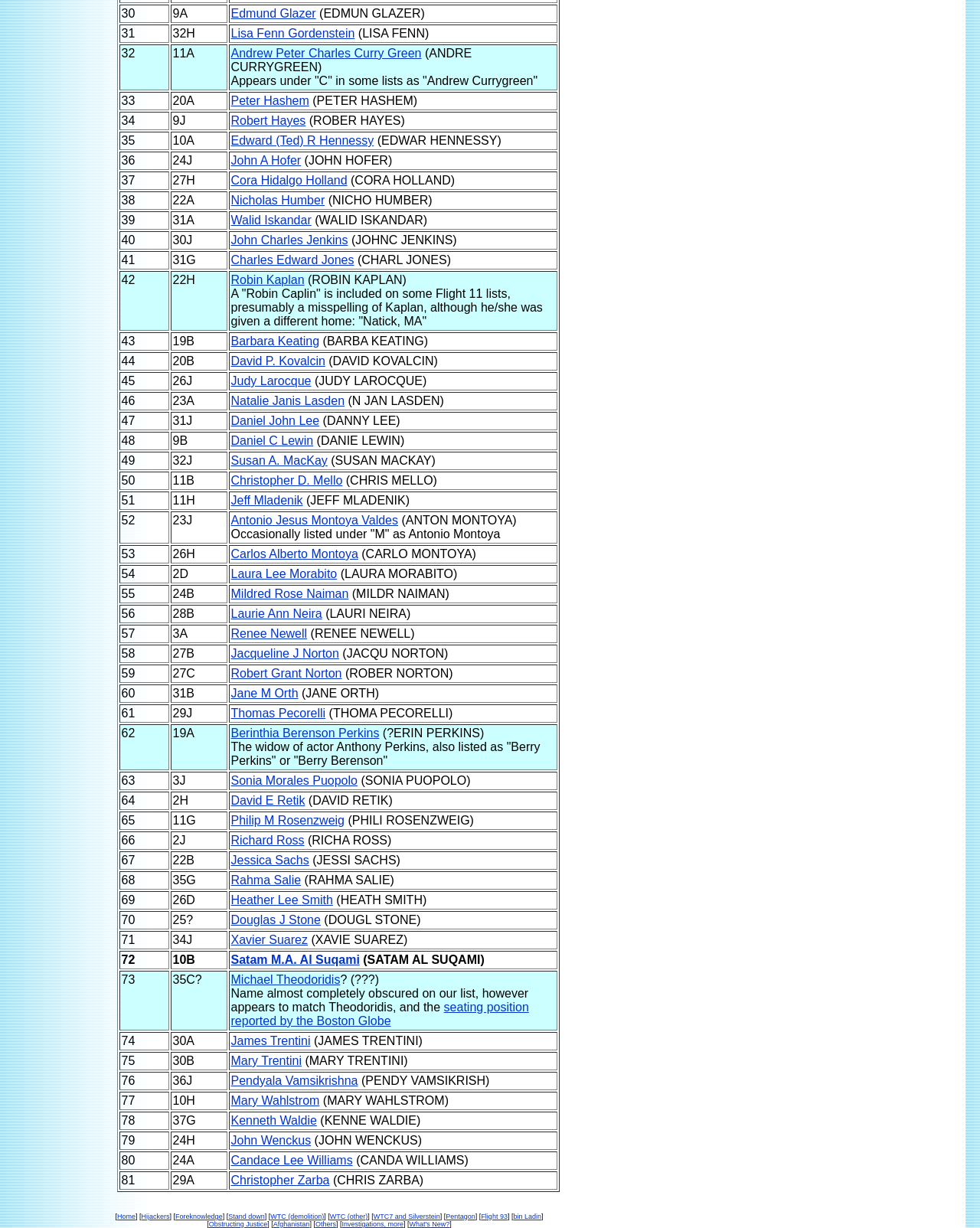Please answer the following question using a single word or phrase: What is the flight number mentioned in the table?

11